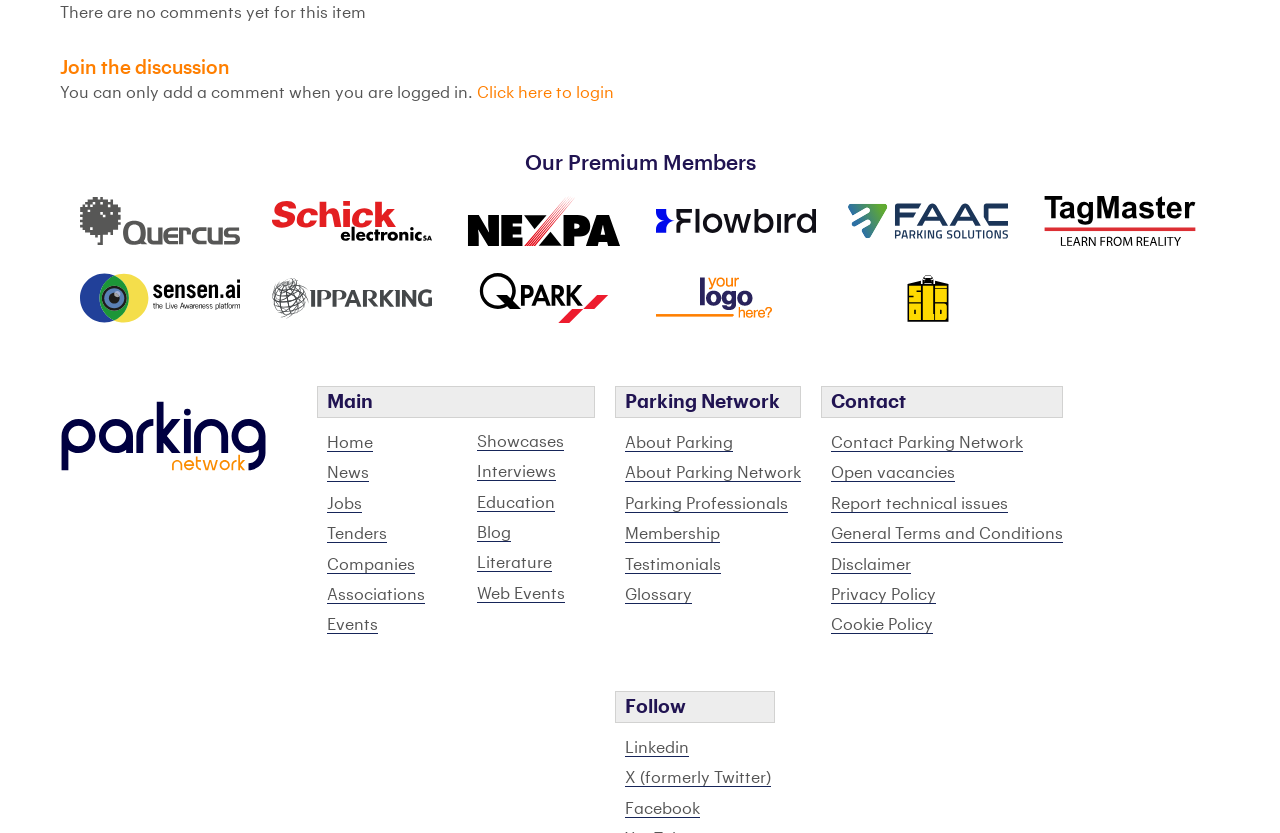From the given element description: "X (formerly Twitter)", find the bounding box for the UI element. Provide the coordinates as four float numbers between 0 and 1, in the order [left, top, right, bottom].

[0.488, 0.925, 0.602, 0.945]